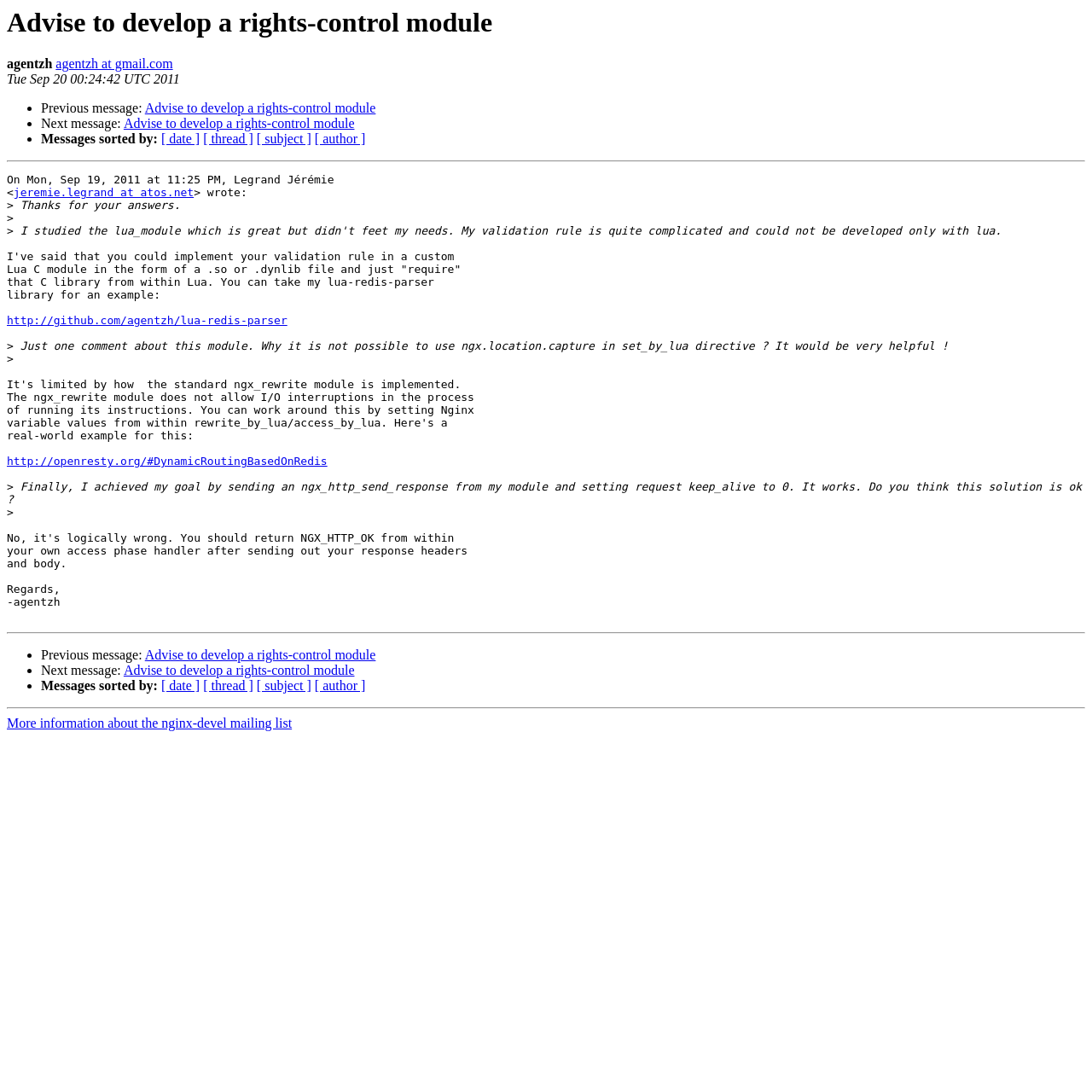Please find the bounding box coordinates (top-left x, top-left y, bottom-right x, bottom-right y) in the screenshot for the UI element described as follows: http://github.com/agentzh/lua-redis-parser

[0.006, 0.288, 0.263, 0.3]